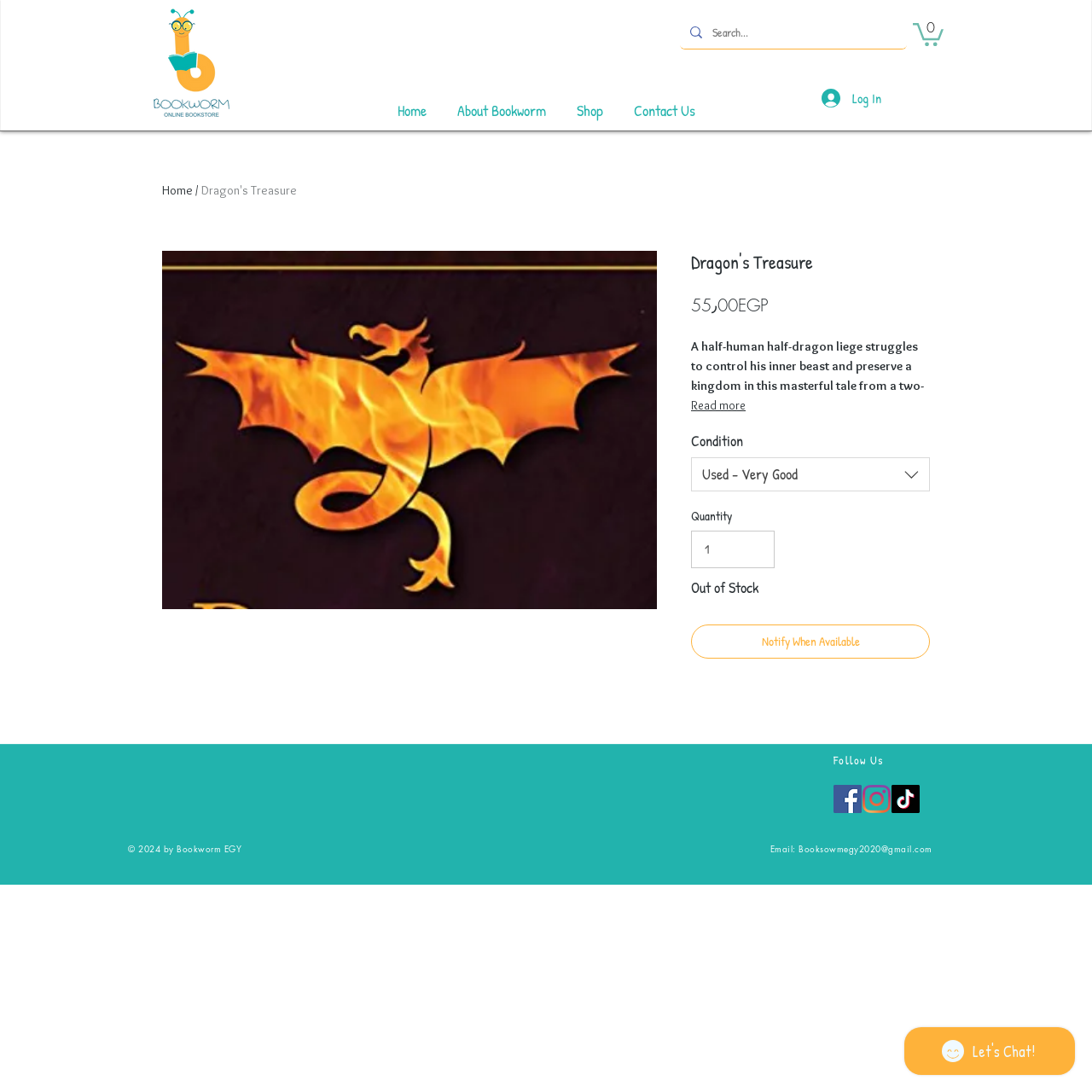Indicate the bounding box coordinates of the element that needs to be clicked to satisfy the following instruction: "Follow Bookworm Egypt on Facebook". The coordinates should be four float numbers between 0 and 1, i.e., [left, top, right, bottom].

[0.763, 0.718, 0.789, 0.744]